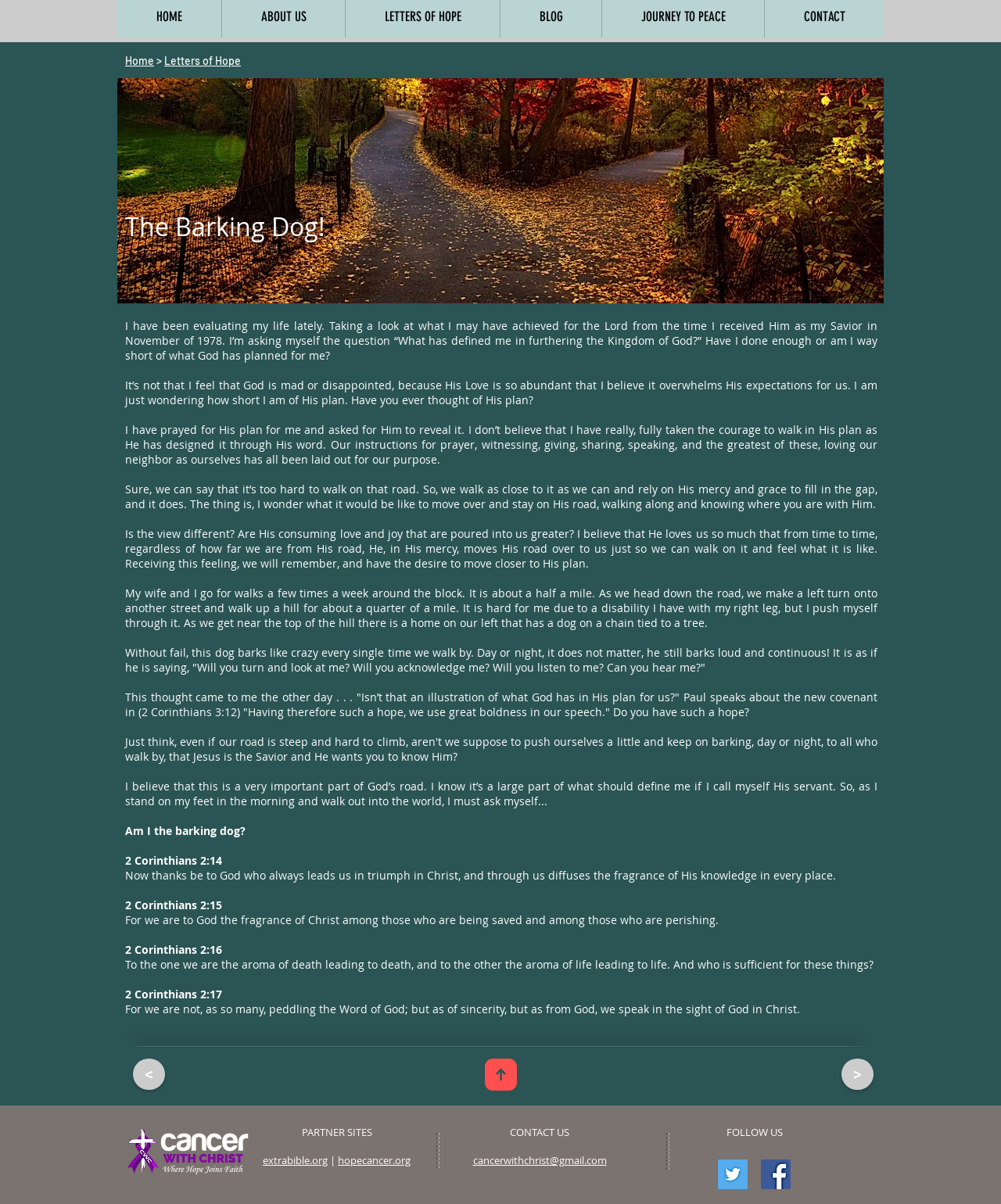What is the name of the organization mentioned in the text?
Using the information from the image, provide a comprehensive answer to the question.

The organization mentioned in the text is cs4christ, which is likely a Christian organization, and the webpage is part of it, as indicated by the meta description 'The Barking Dog! | cs4christ'.